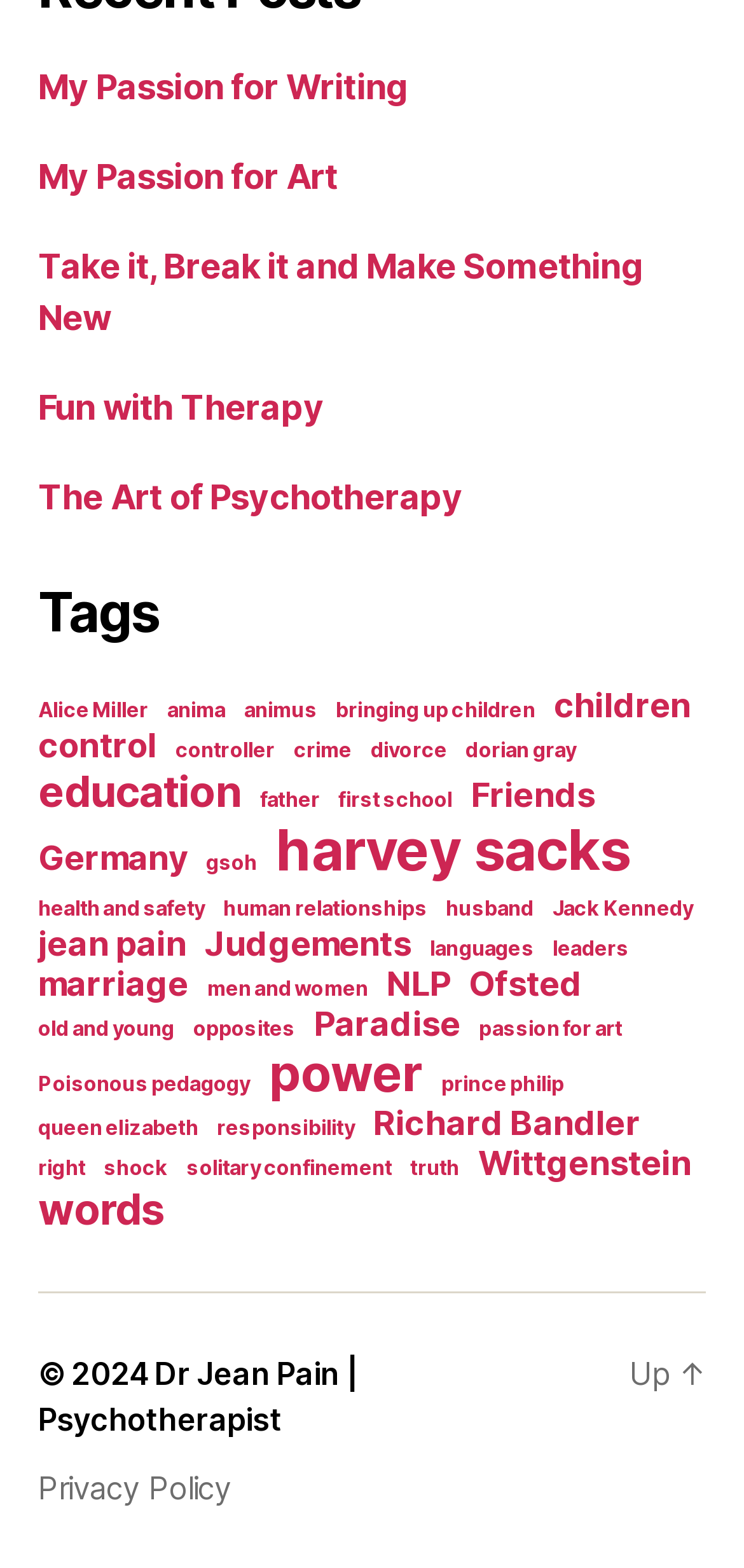Highlight the bounding box of the UI element that corresponds to this description: "adrian@newrulescollective.com".

None